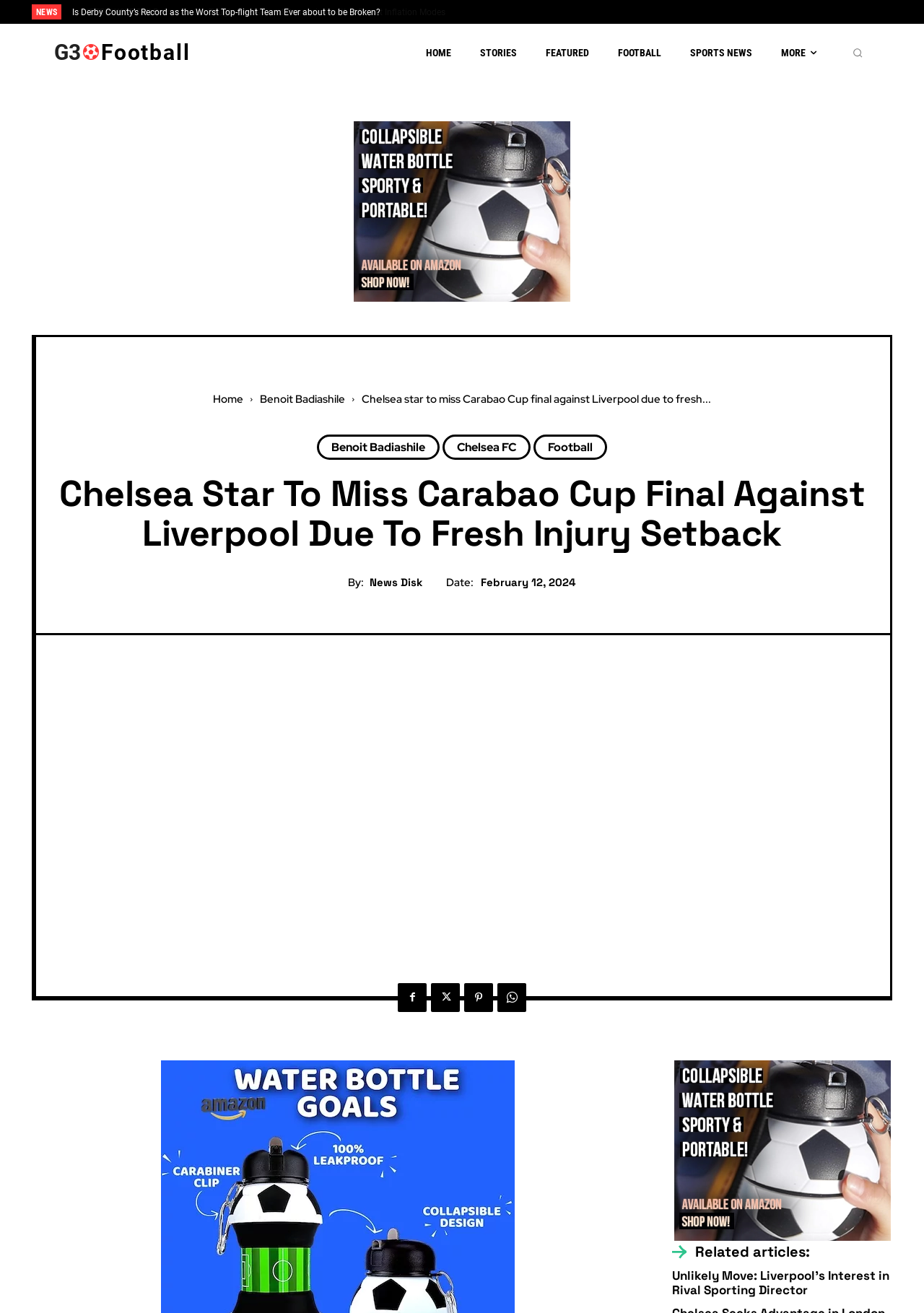Can you determine the bounding box coordinates of the area that needs to be clicked to fulfill the following instruction: "Click on the 'prev' link"?

[0.517, 0.002, 0.537, 0.016]